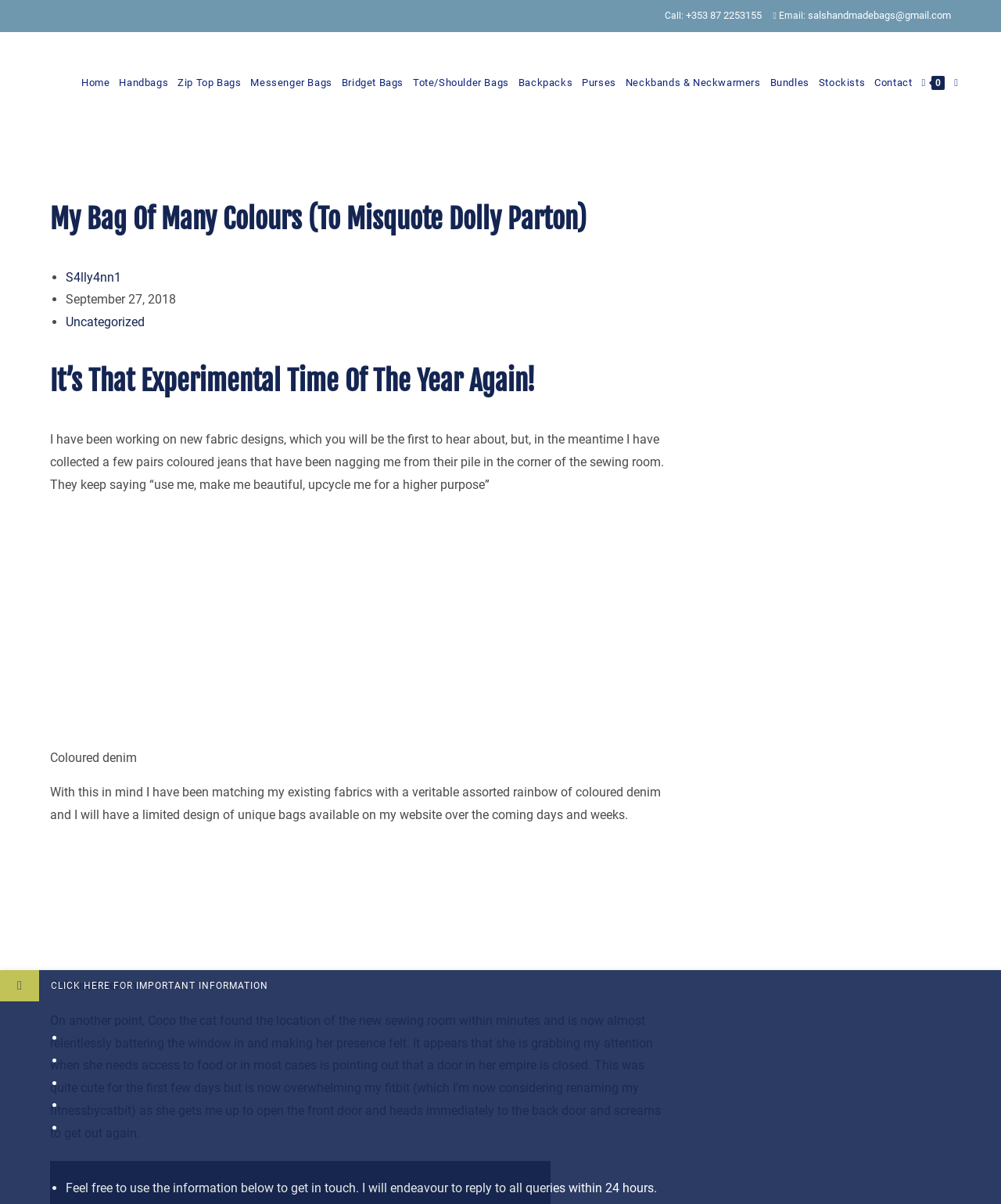Find the bounding box coordinates of the element to click in order to complete the given instruction: "Call the phone number."

[0.661, 0.008, 0.683, 0.018]